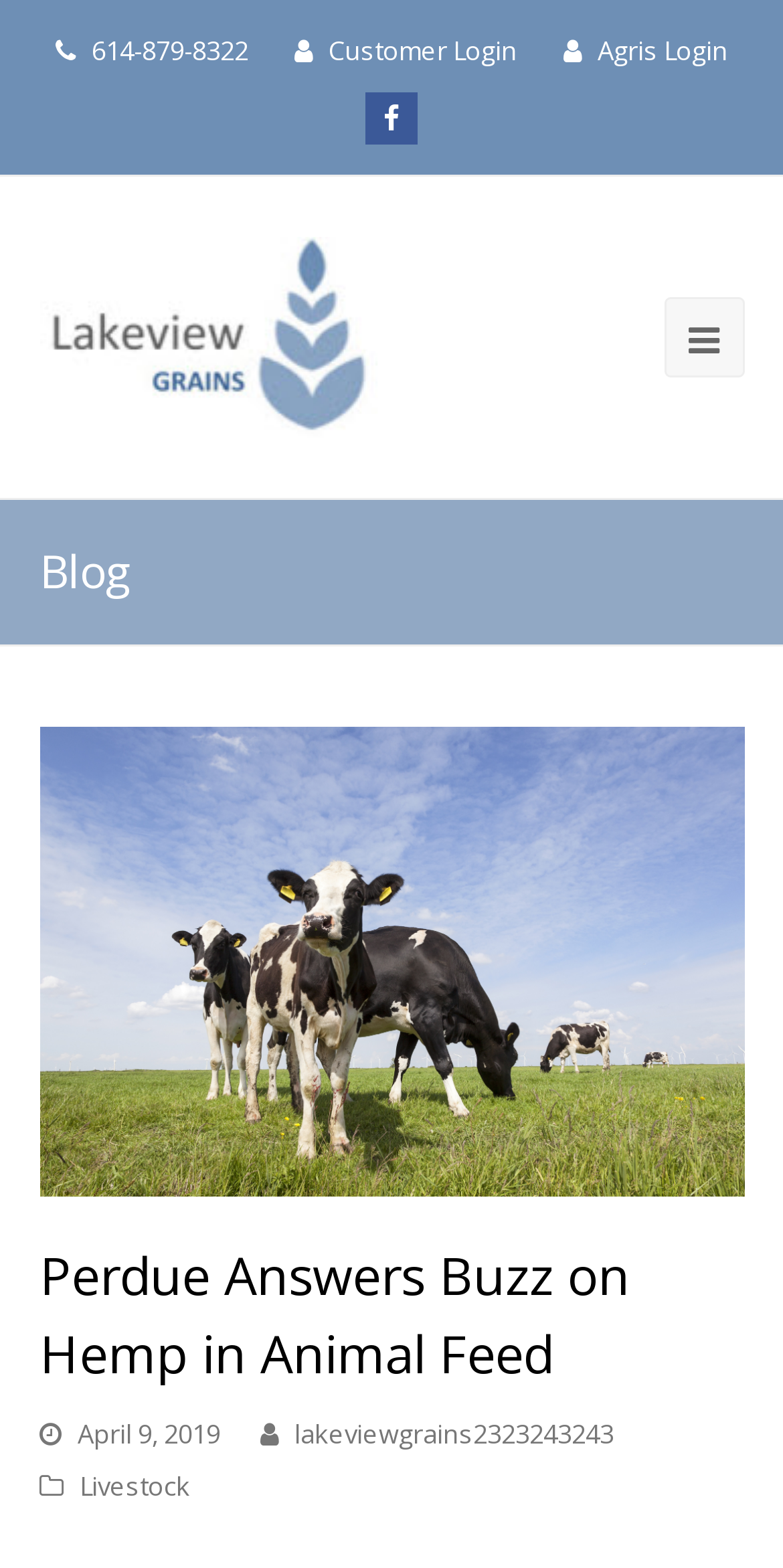What is the phone number on the top?
From the screenshot, supply a one-word or short-phrase answer.

614-879-8322